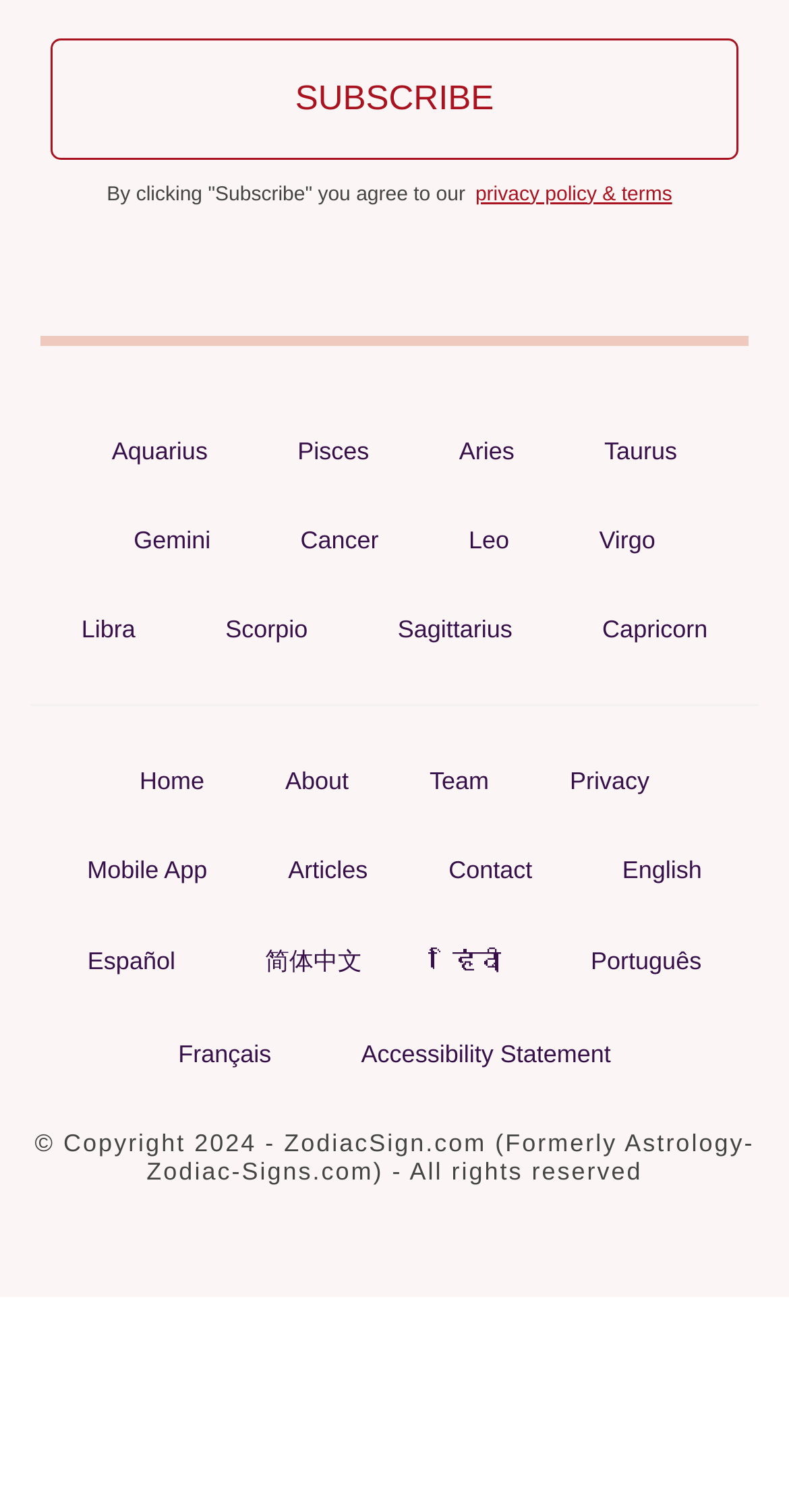Please identify the bounding box coordinates of the element on the webpage that should be clicked to follow this instruction: "Subscribe to the newsletter". The bounding box coordinates should be given as four float numbers between 0 and 1, formatted as [left, top, right, bottom].

[0.064, 0.025, 0.936, 0.105]